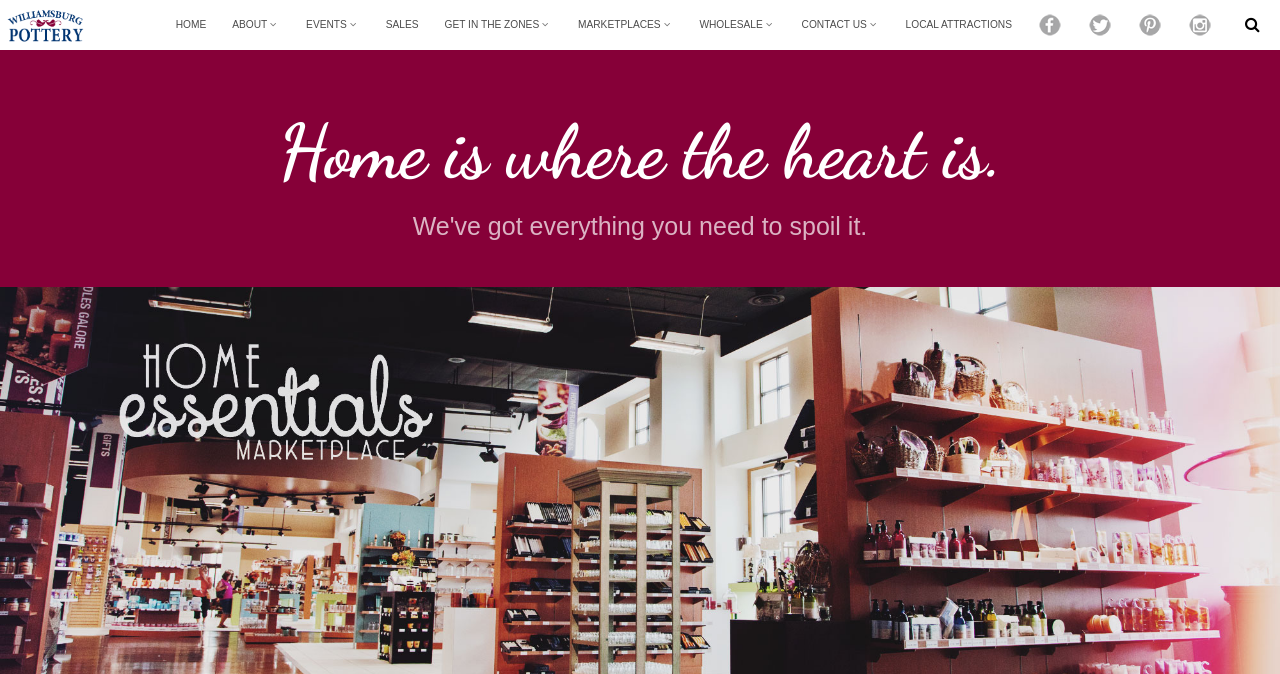Offer a meticulous description of the webpage's structure and content.

The webpage is a marketplace for home essentials, specifically featuring Williamsburg Pottery. At the top left, there is a link to Williamsburg Pottery, accompanied by a small image of the same name. 

Below this, there is a row of navigation links, including HOME, ABOUT, EVENTS, SALES, GET IN THE ZONES, MARKETPLACES, WHOLESALE, CONTACT US, and LOCAL ATTRACTIONS. These links are evenly spaced and span across the top of the page.

Further down, there is a large header that takes up most of the page, with the title "Home is where the heart is." This header is centered and prominent, suggesting it may be a key slogan or theme for the marketplace.